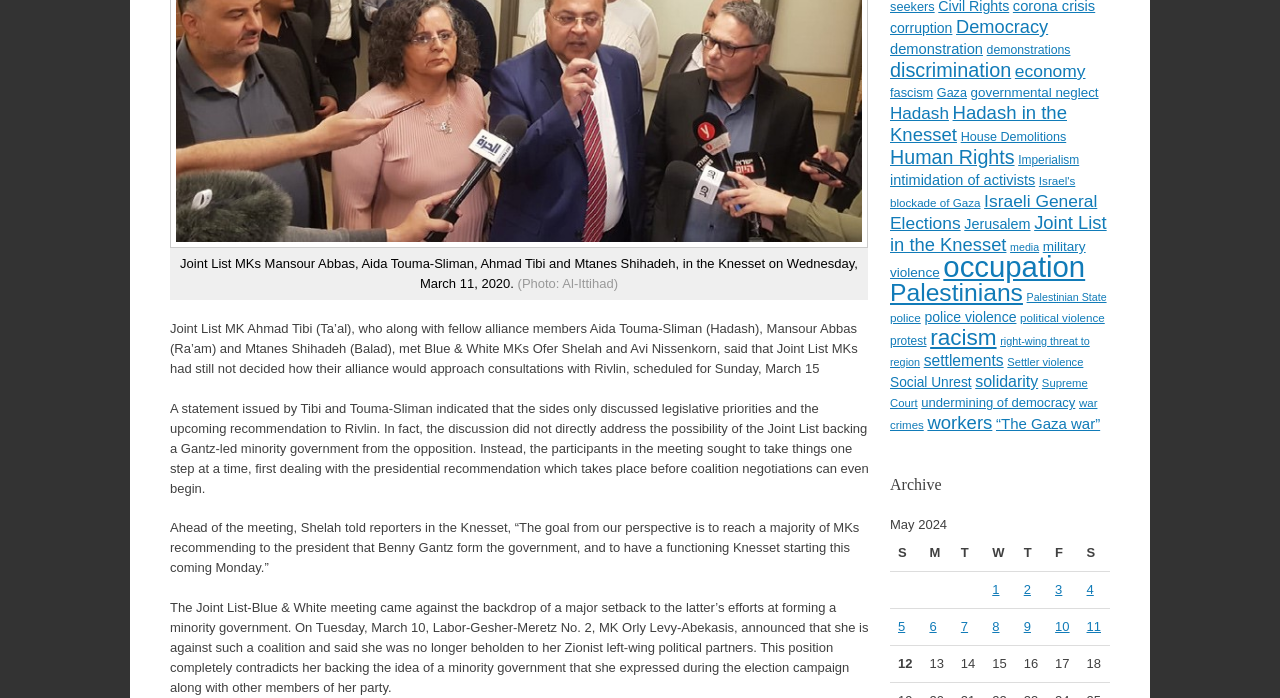Using the description: "economy", identify the bounding box of the corresponding UI element in the screenshot.

[0.793, 0.087, 0.848, 0.116]